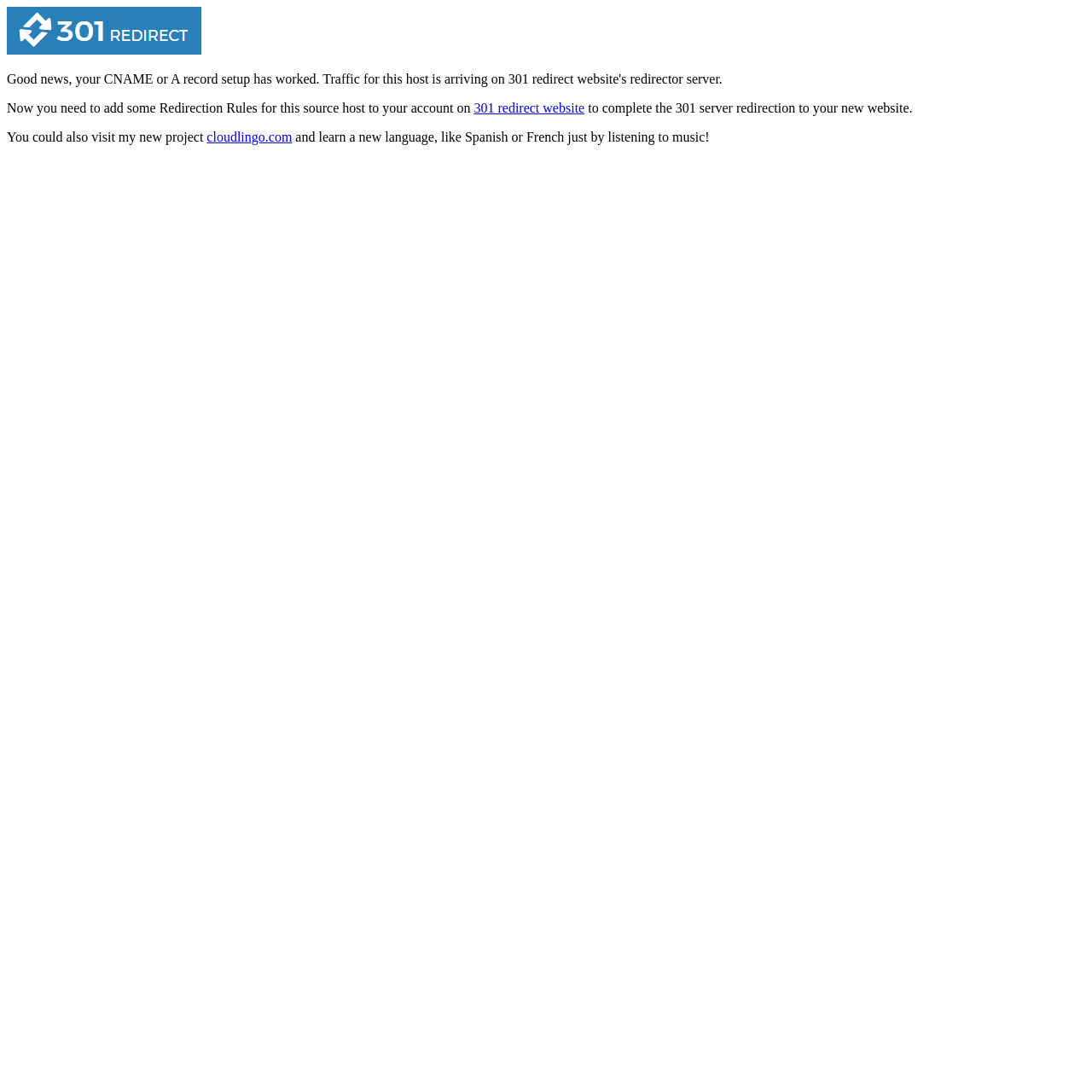What is the language learning method mentioned?
Refer to the screenshot and deliver a thorough answer to the question presented.

The webpage mentions a language learning method, which is learning a new language by listening to music. This is indicated by the text 'and learn a new language, like Spanish or French just by listening to music!'.